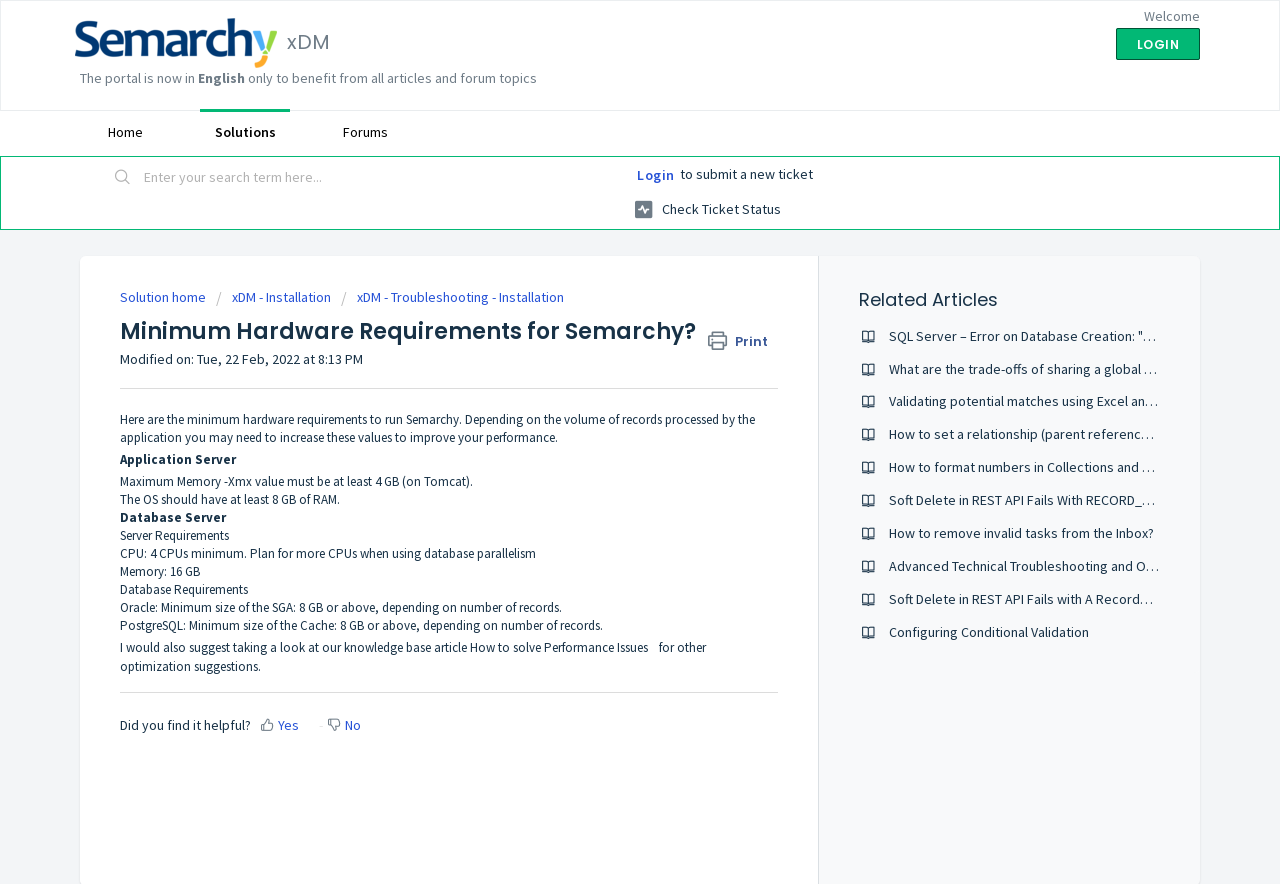What is the minimum memory required for the application server?
Based on the image, answer the question in a detailed manner.

According to the webpage, the minimum hardware requirements for Semarchy are listed, and under the 'Application Server' section, it is stated that the 'Maximum Memory -Xmx value must be at least 4 GB (on Tomcat).' Therefore, the minimum memory required for the application server is 4 GB.